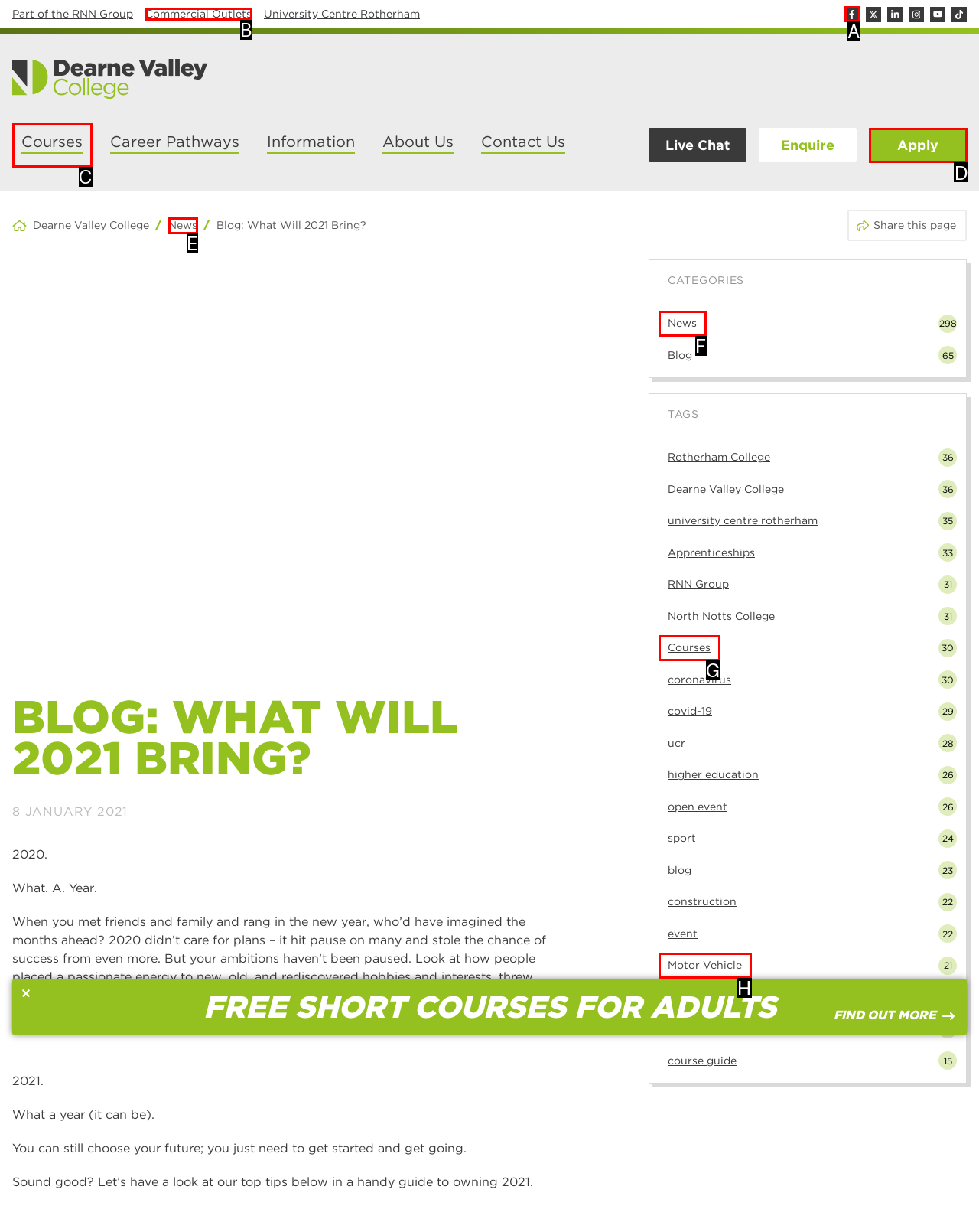Tell me the letter of the correct UI element to click for this instruction: Click the Apply link. Answer with the letter only.

D